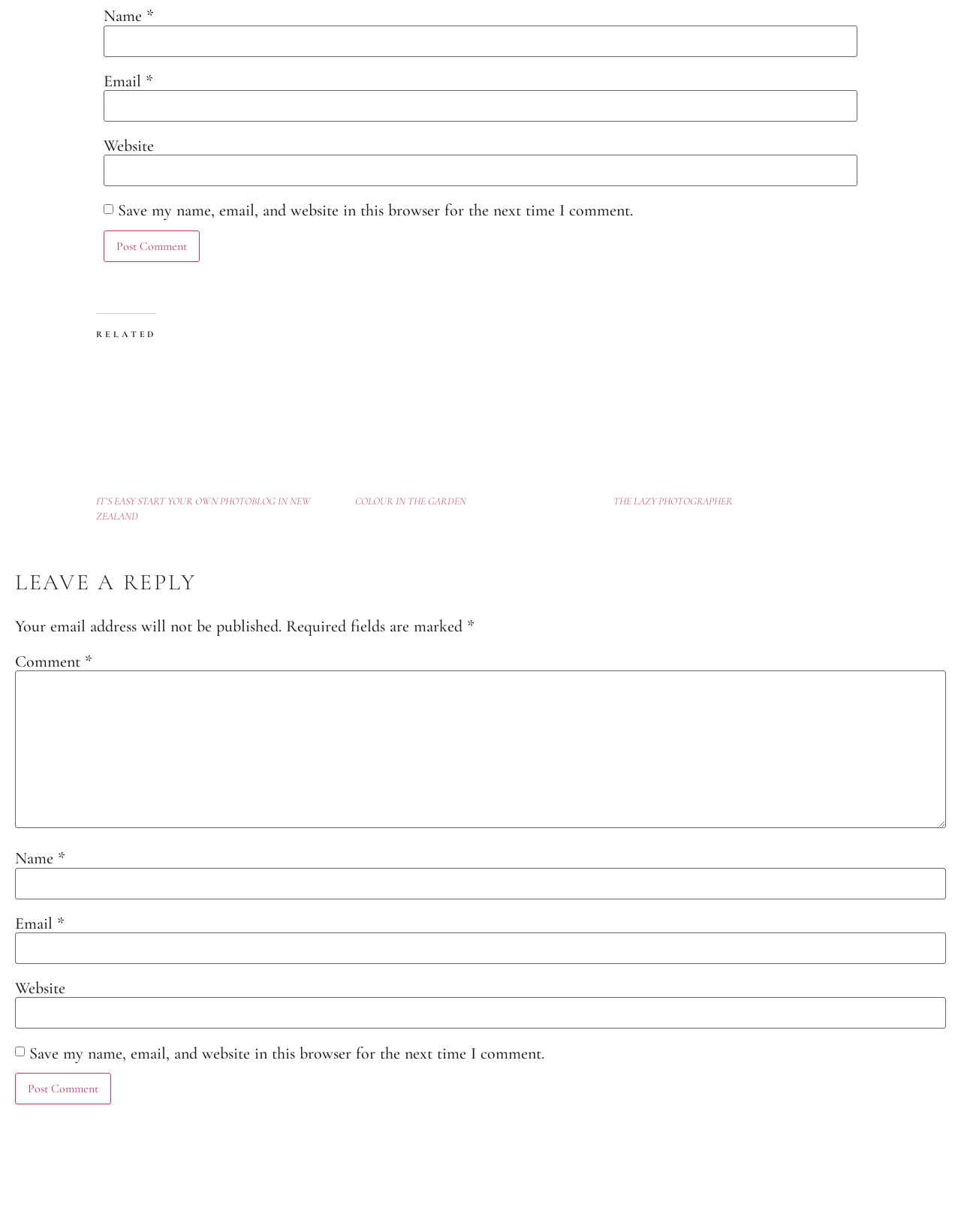What is the purpose of the checkbox?
Provide a detailed answer to the question using information from the image.

The checkbox has a description 'Save my name, email, and website in this browser for the next time I comment.' which indicates its purpose is to save the commenter's information for future use.